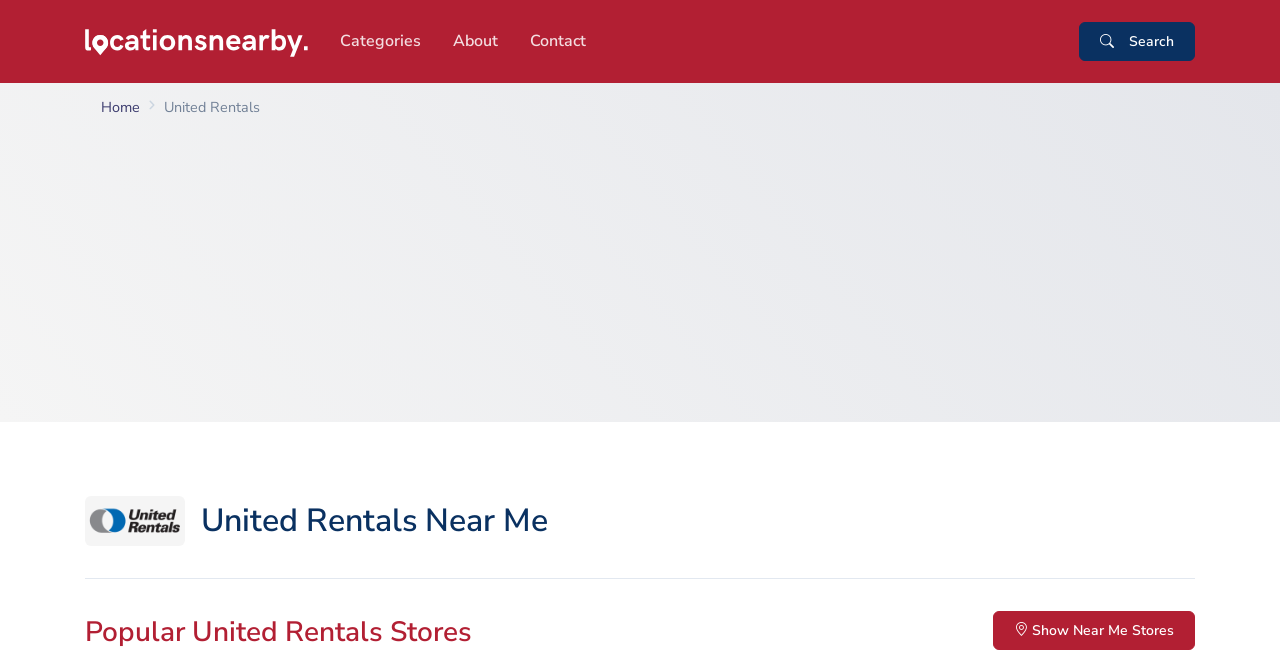Use a single word or phrase to answer the question: 
What is the function of the 'Show Near Me Stores' button?

To show nearby stores